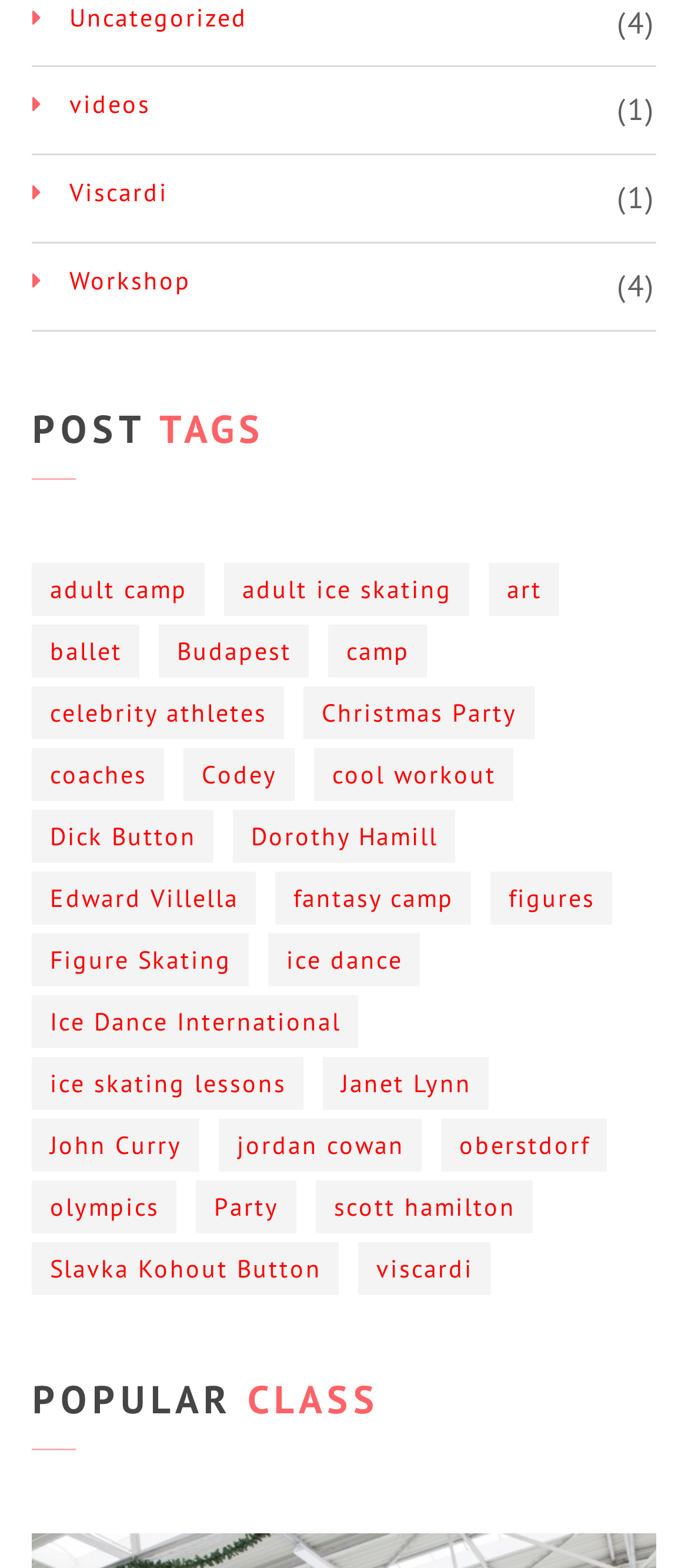How many headings are on this webpage?
Please give a detailed and elaborate explanation in response to the question.

I found two headings on this webpage: 'POST TAGS' and 'POPULAR CLASS'.